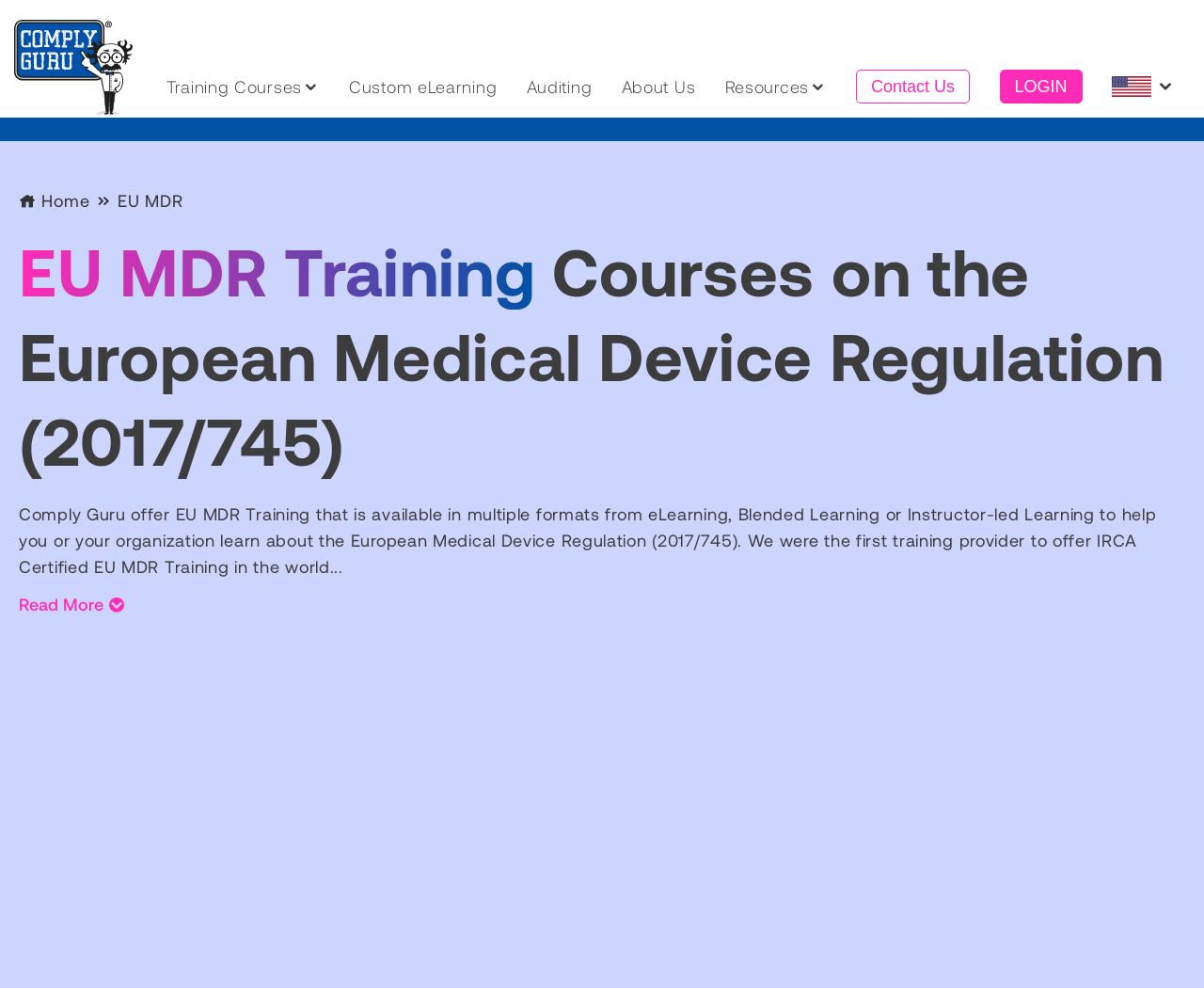Respond with a single word or short phrase to the following question: 
How many navigation links are there in the top menu?

7